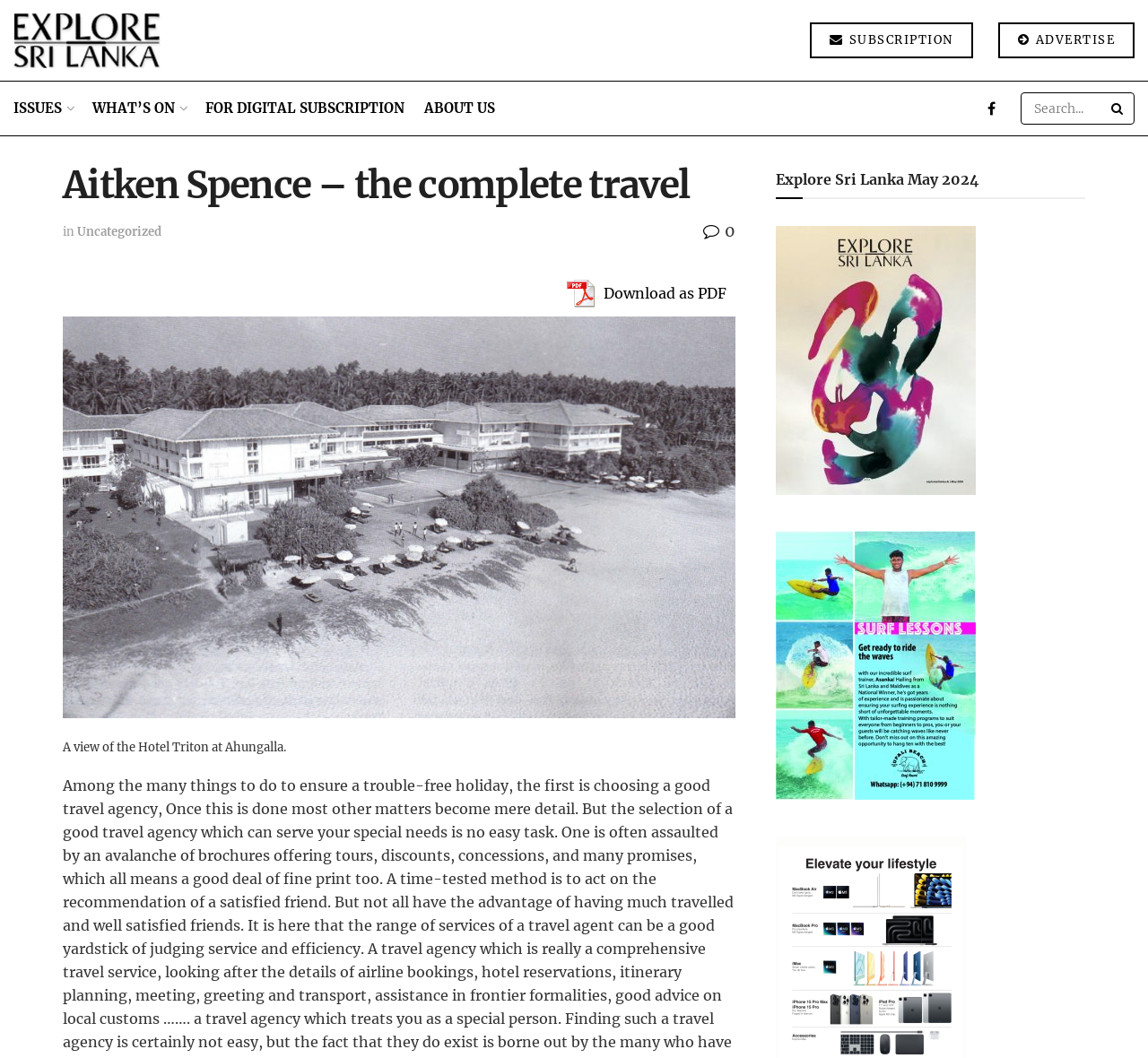Determine the bounding box coordinates of the target area to click to execute the following instruction: "Read about us."

[0.37, 0.077, 0.431, 0.128]